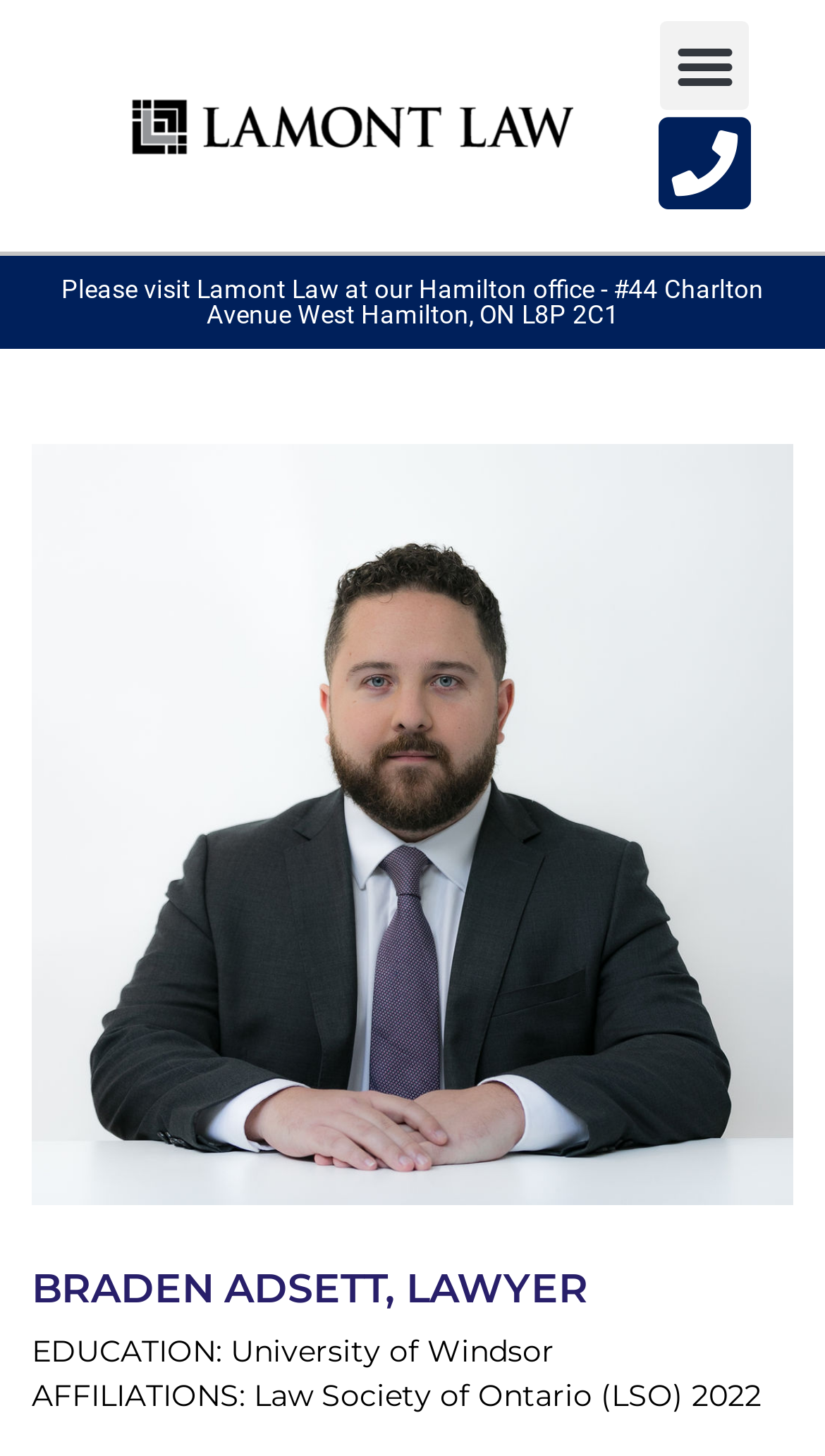Respond with a single word or phrase to the following question: What is the university mentioned in the lawyer's education?

University of Windsor